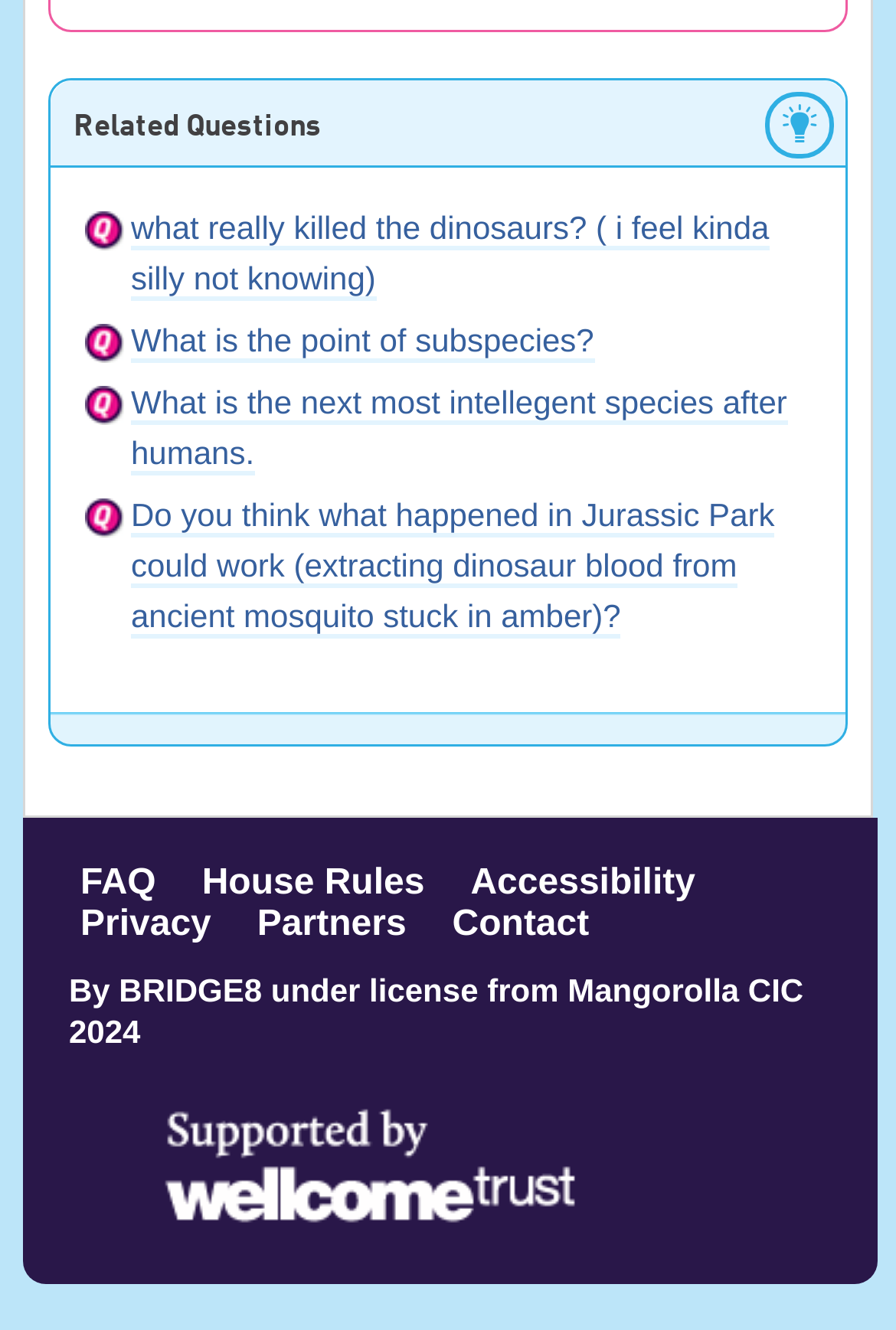Pinpoint the bounding box coordinates of the element that must be clicked to accomplish the following instruction: "Learn about the Wellcome Trust". The coordinates should be in the format of four float numbers between 0 and 1, i.e., [left, top, right, bottom].

[0.165, 0.825, 0.665, 0.931]